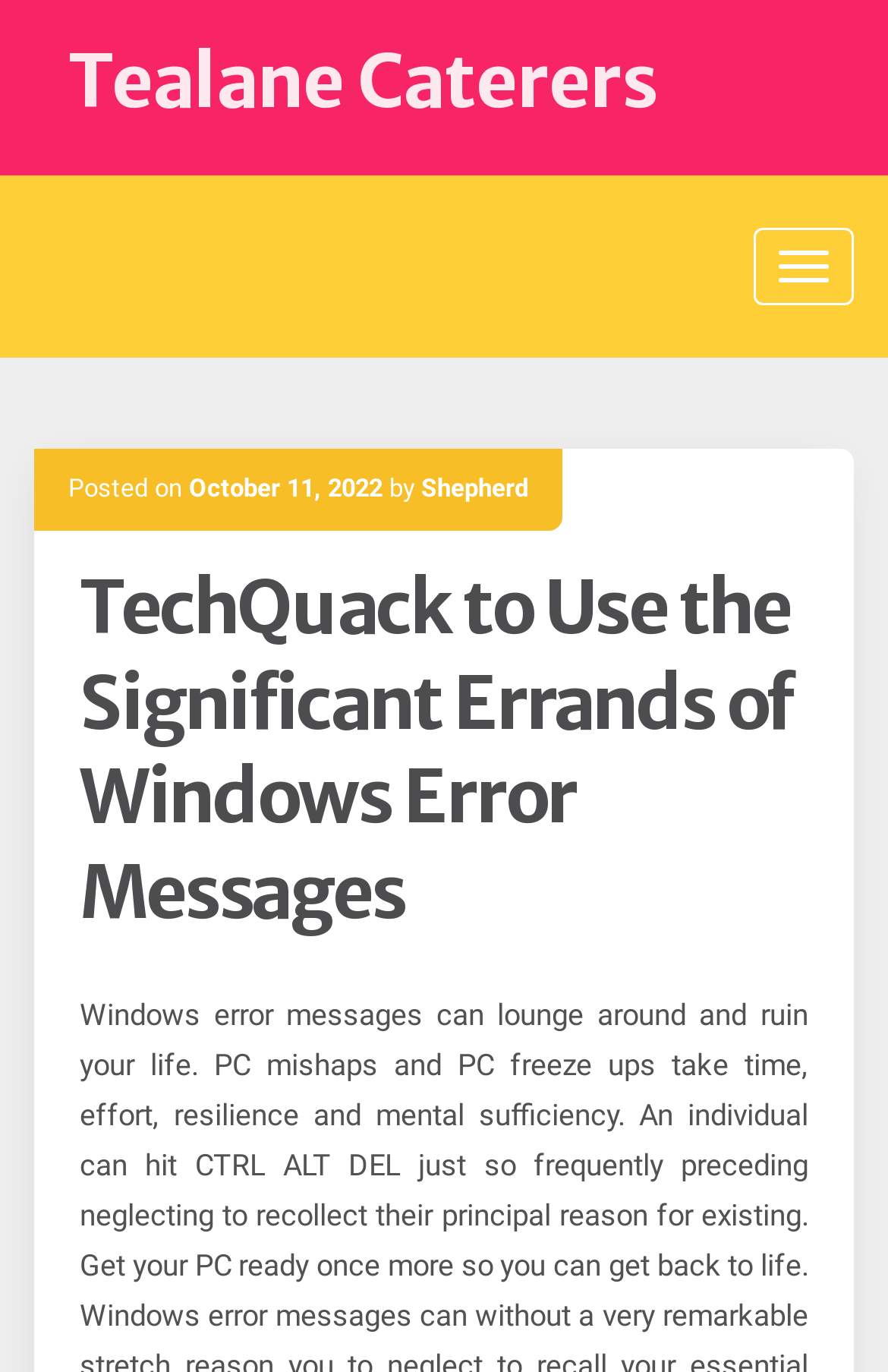Please determine the bounding box coordinates, formatted as (top-left x, top-left y, bottom-right x, bottom-right y), with all values as floating point numbers between 0 and 1. Identify the bounding box of the region described as: Tealane Caterers

[0.077, 0.027, 0.741, 0.093]